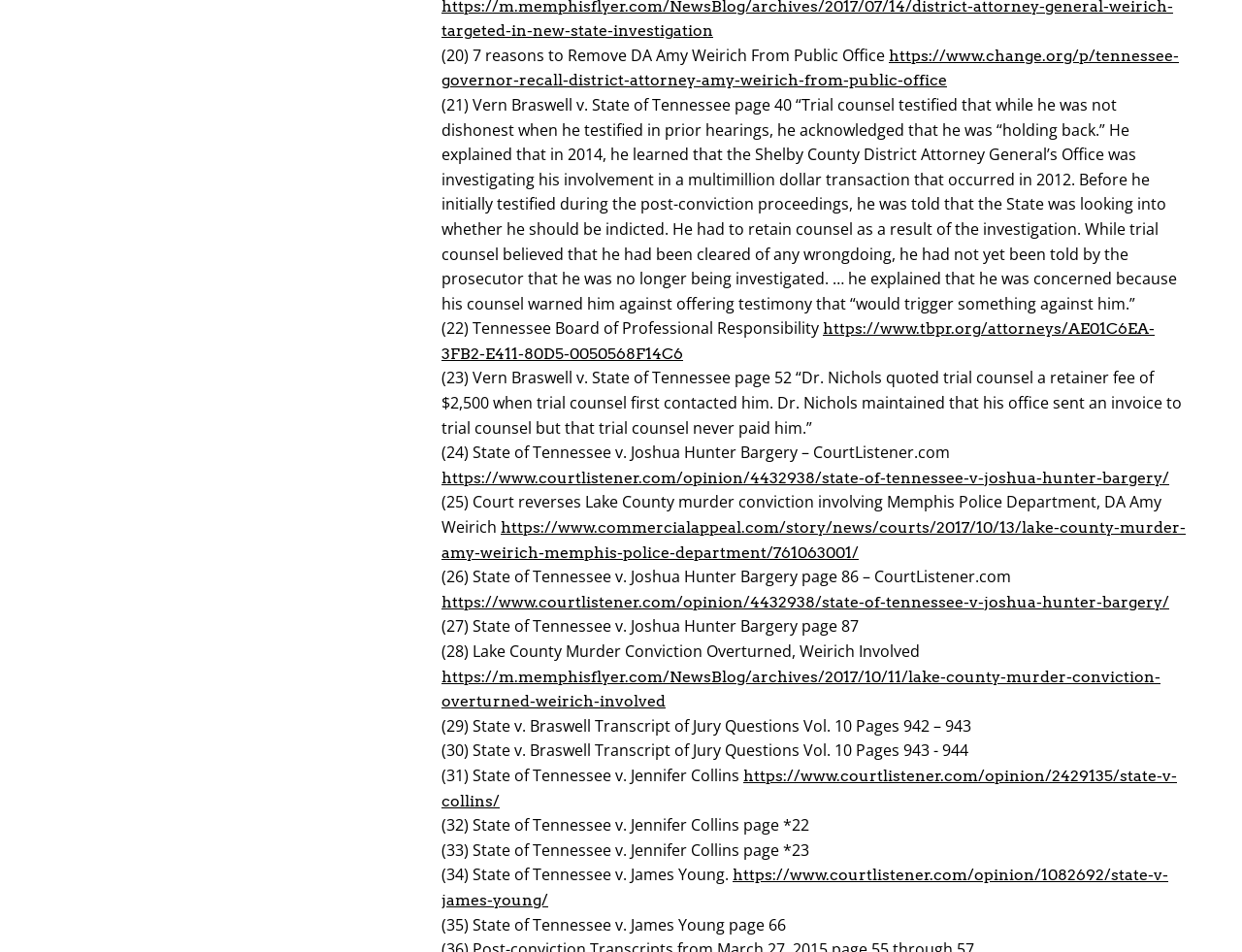How many court cases are mentioned on this webpage?
Using the image as a reference, answer the question with a short word or phrase.

7